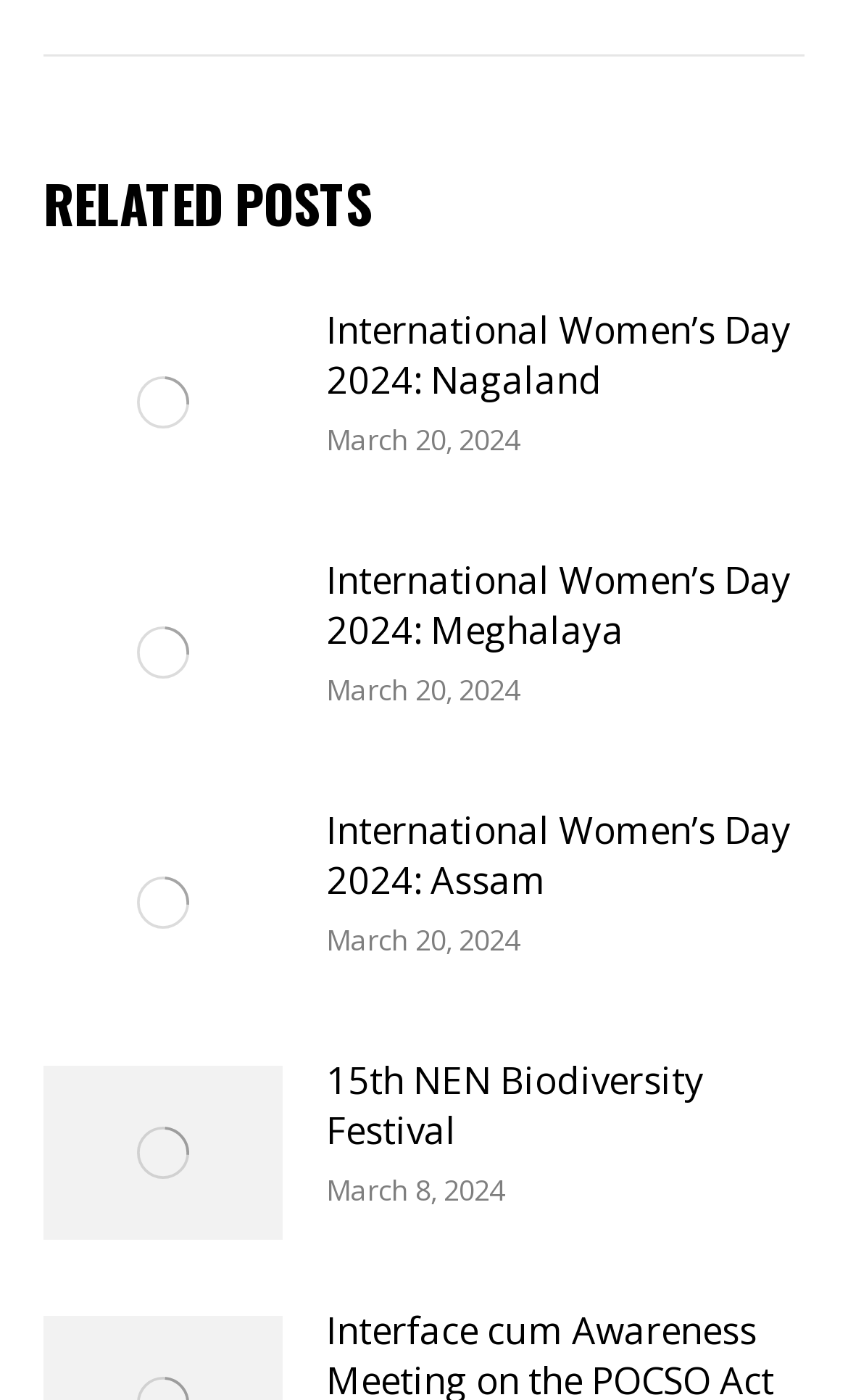Answer the following query with a single word or phrase:
How many related posts are there?

4